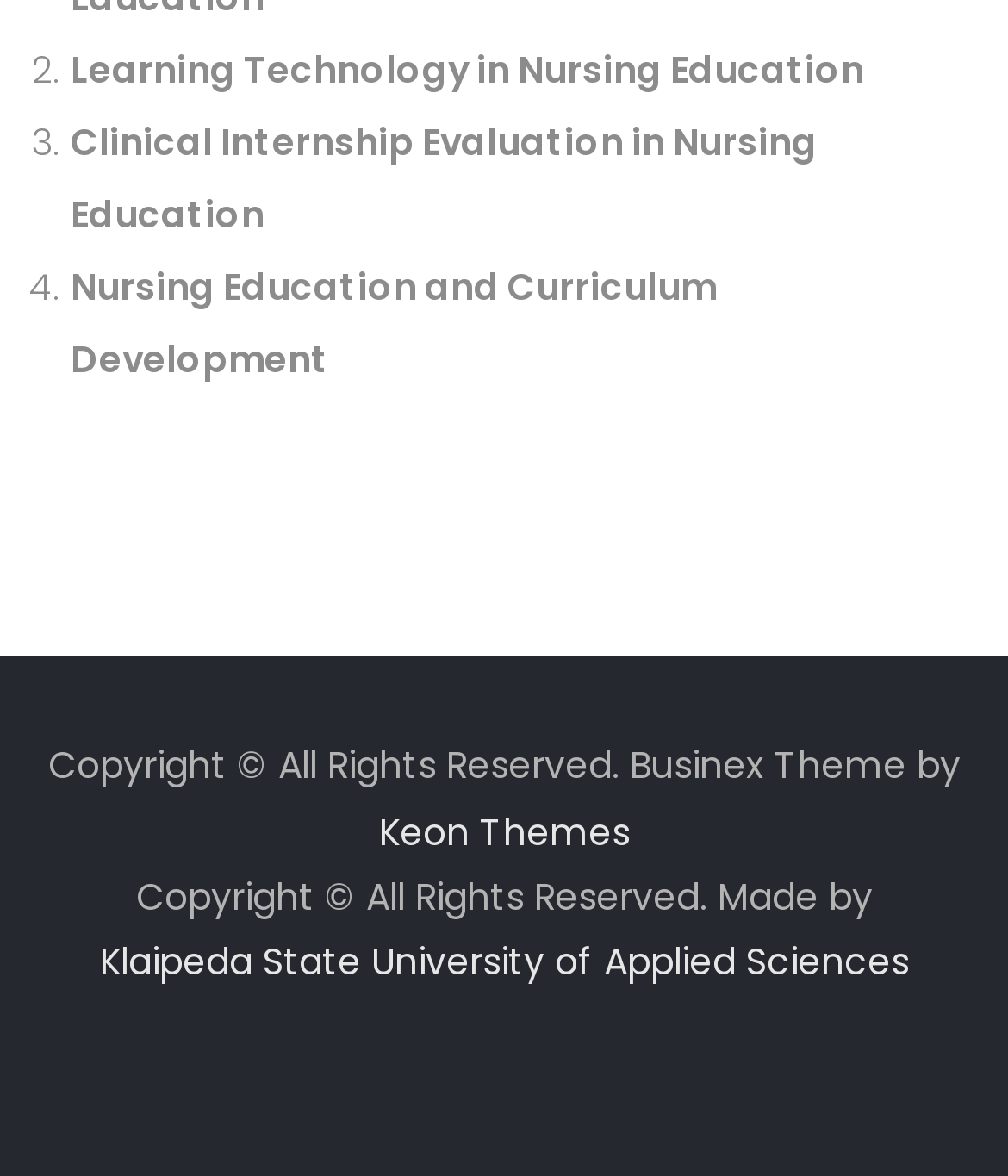Please answer the following question using a single word or phrase: What is the topic of the first list item?

Learning Technology